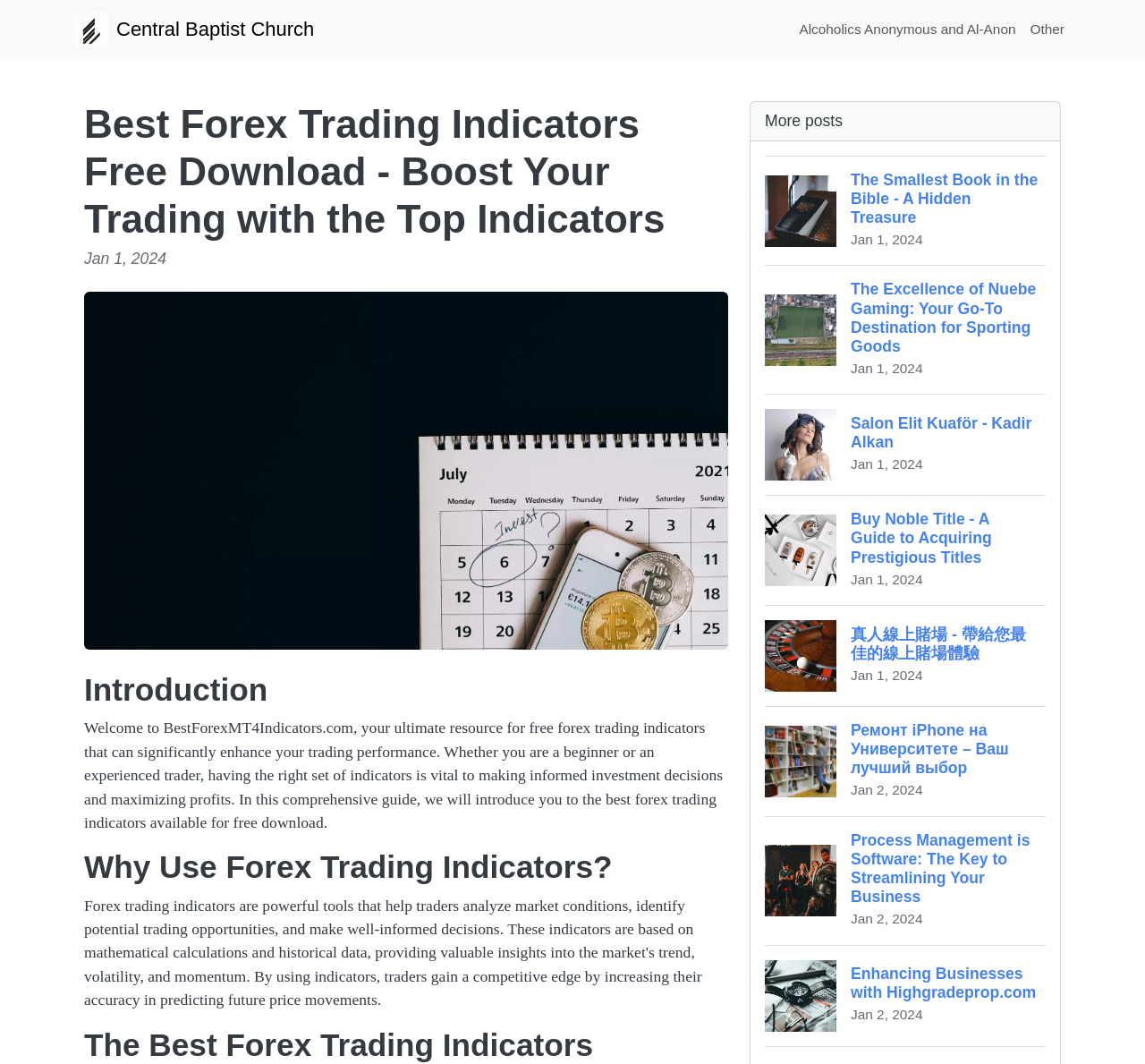How many headings are there on the webpage?
Look at the image and answer the question using a single word or phrase.

7